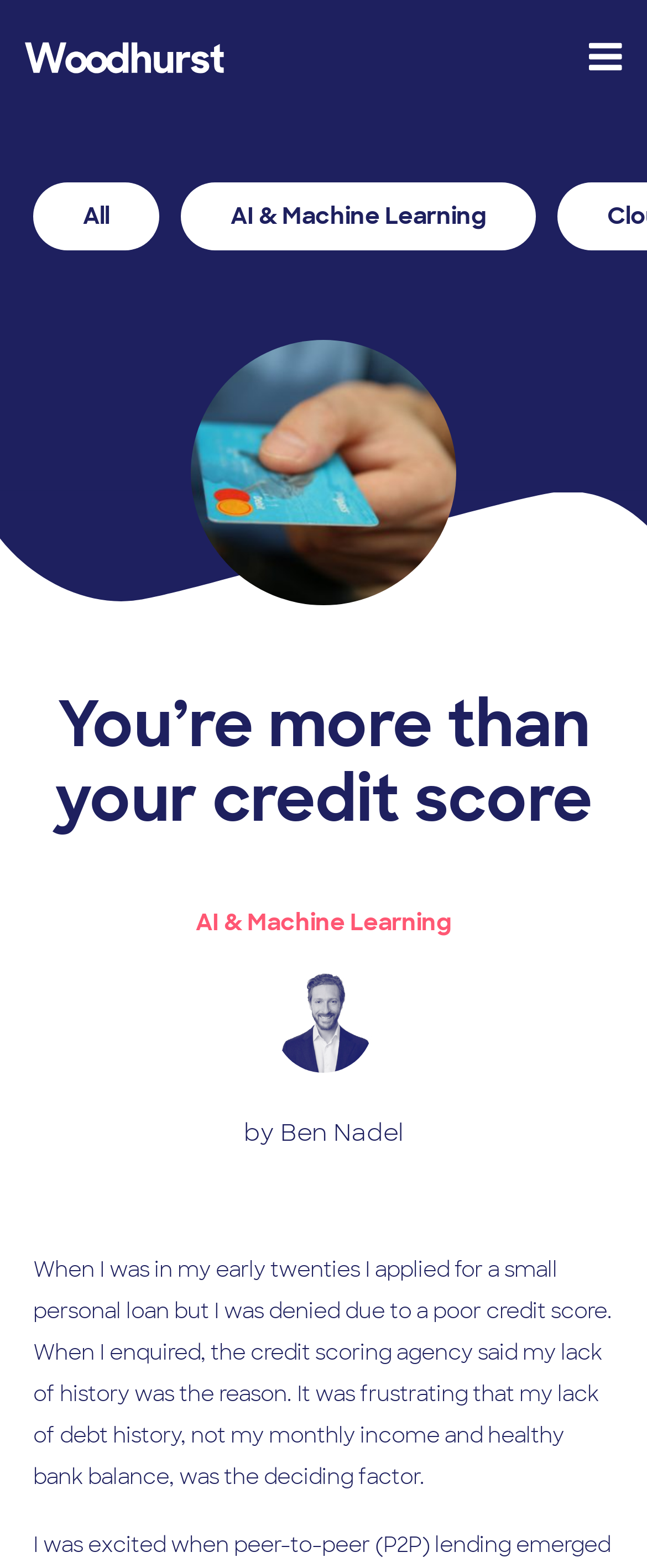Who is the author of the article?
Answer the question with detailed information derived from the image.

The author's name can be found at the bottom of the article, where it is written 'by Ben Nadel'.